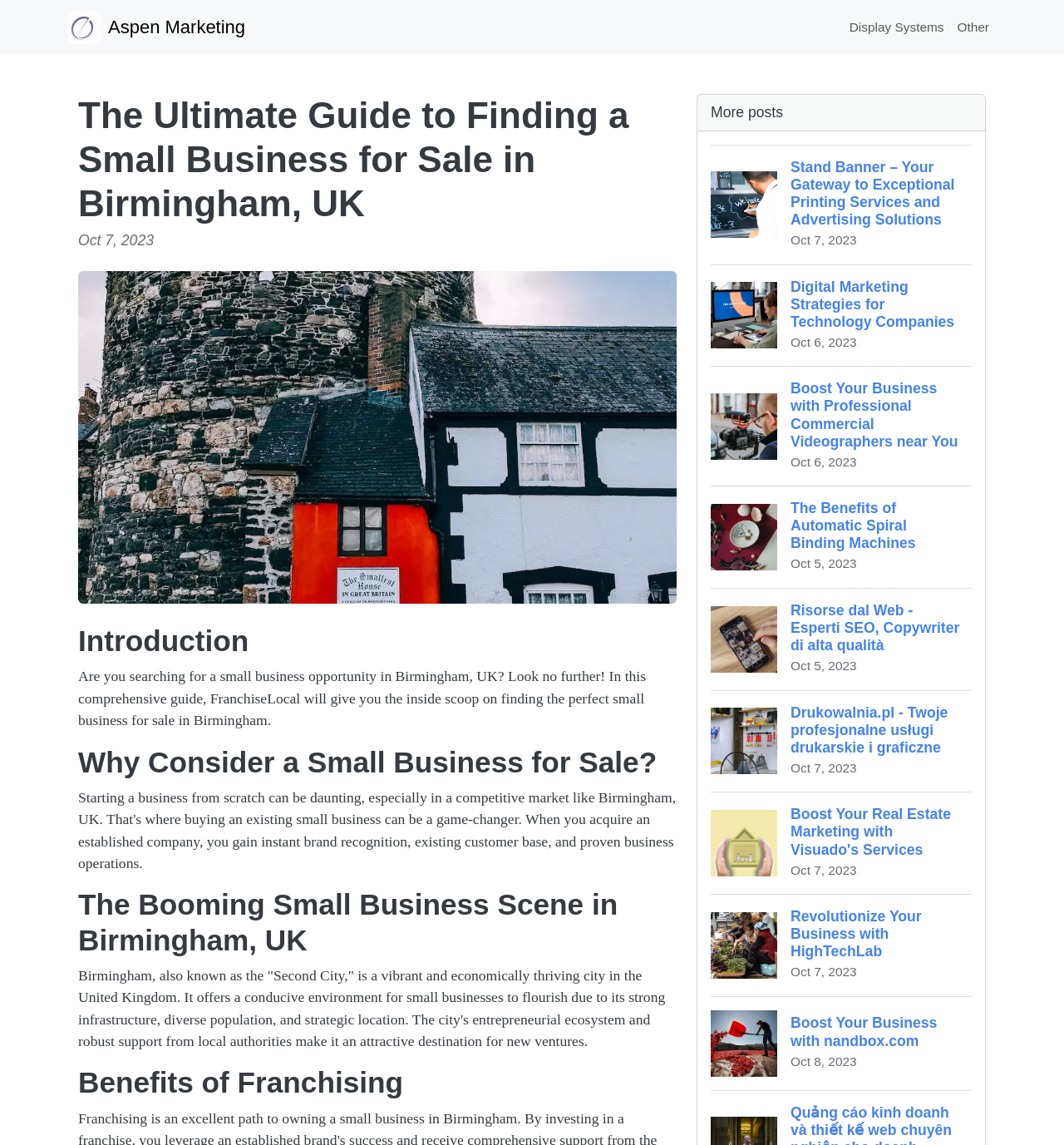What is the logo of FranchiseLocal?
By examining the image, provide a one-word or phrase answer.

Aspen Marketing